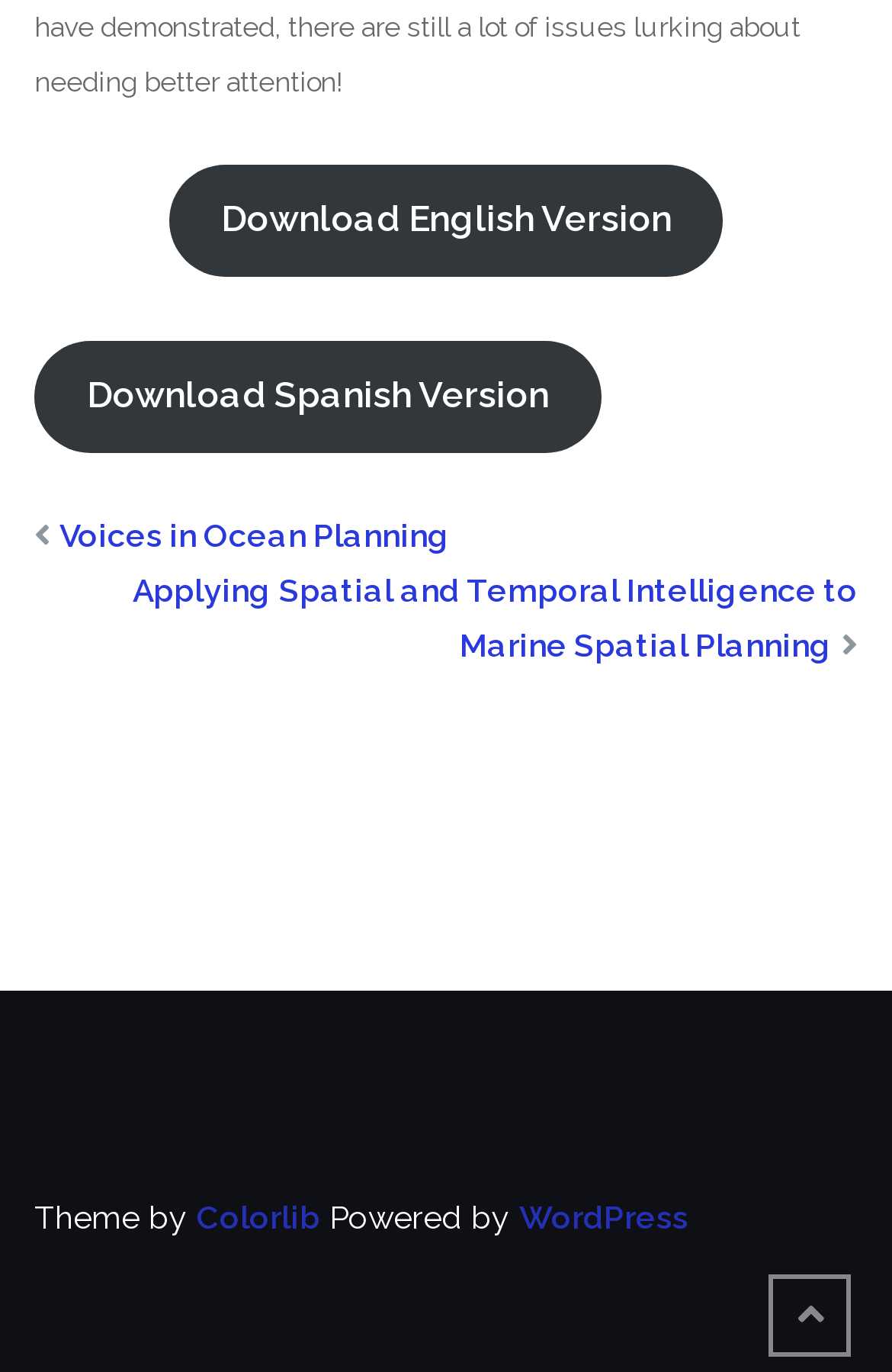Answer in one word or a short phrase: 
What is the last element at the bottom of the webpage?

uf106